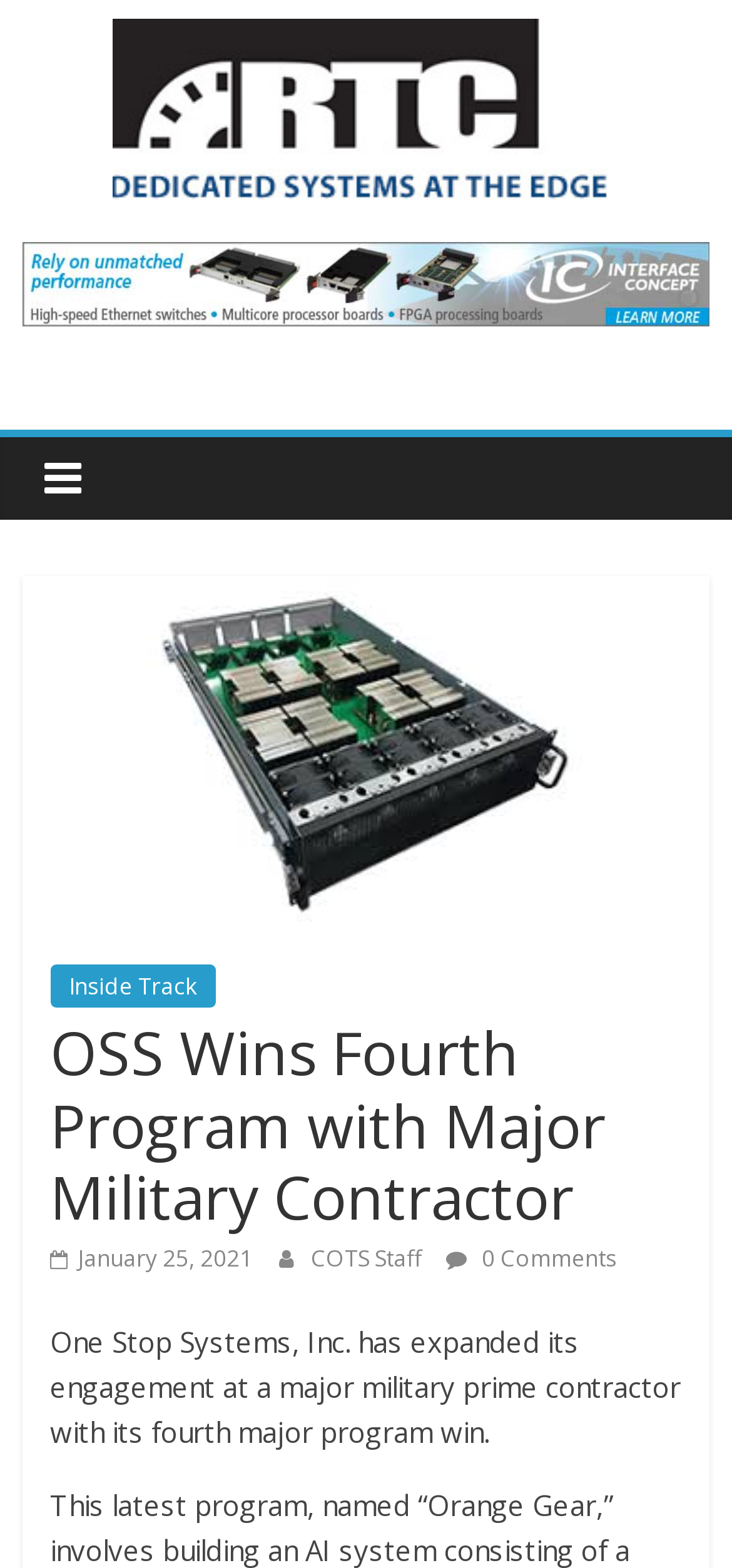Find the bounding box coordinates for the HTML element described in this sentence: "Inside Track". Provide the coordinates as four float numbers between 0 and 1, in the format [left, top, right, bottom].

[0.068, 0.615, 0.294, 0.642]